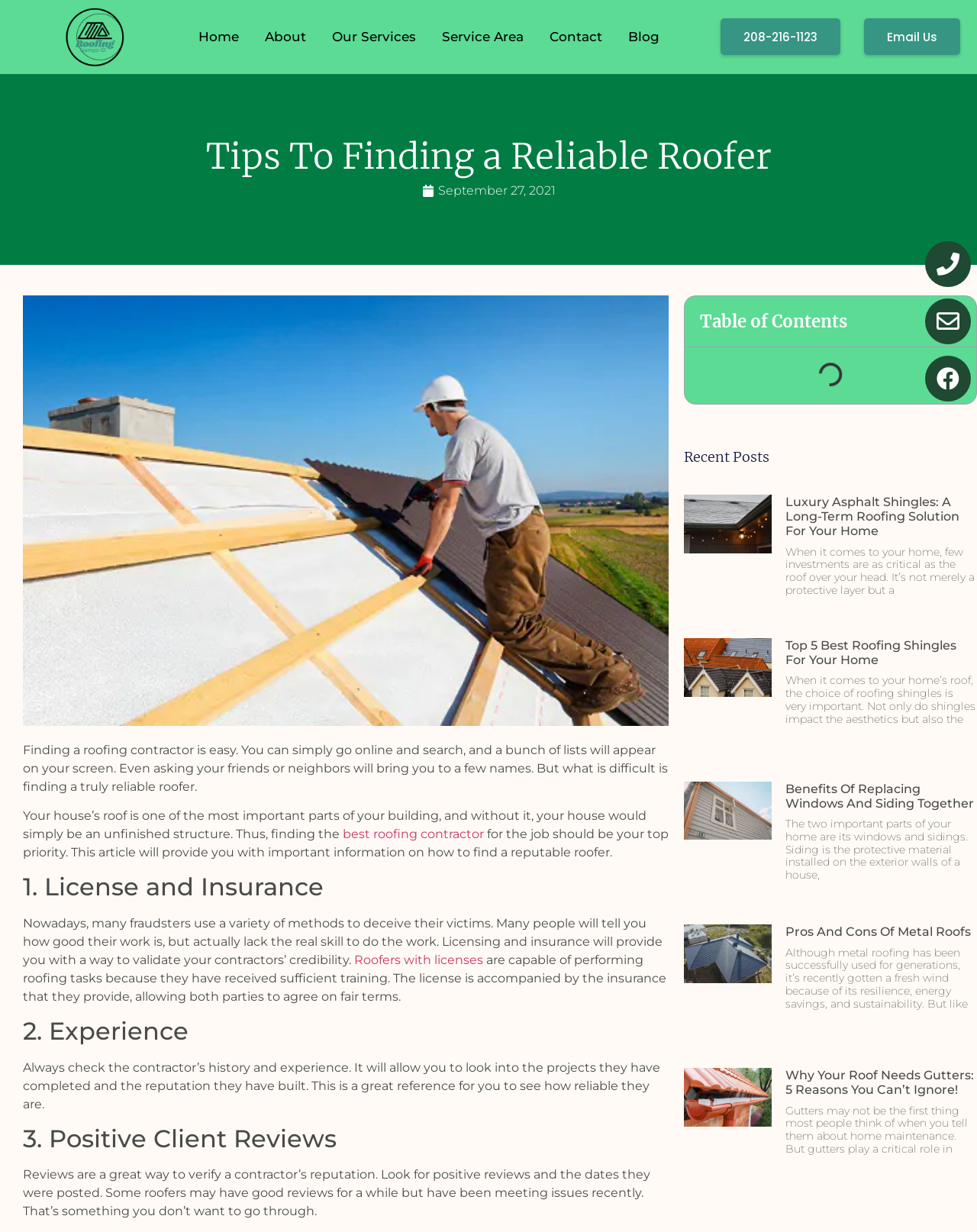Can you find the bounding box coordinates for the element that needs to be clicked to execute this instruction: "Click the 'Blog' link"? The coordinates should be given as four float numbers between 0 and 1, i.e., [left, top, right, bottom].

[0.63, 0.006, 0.688, 0.053]